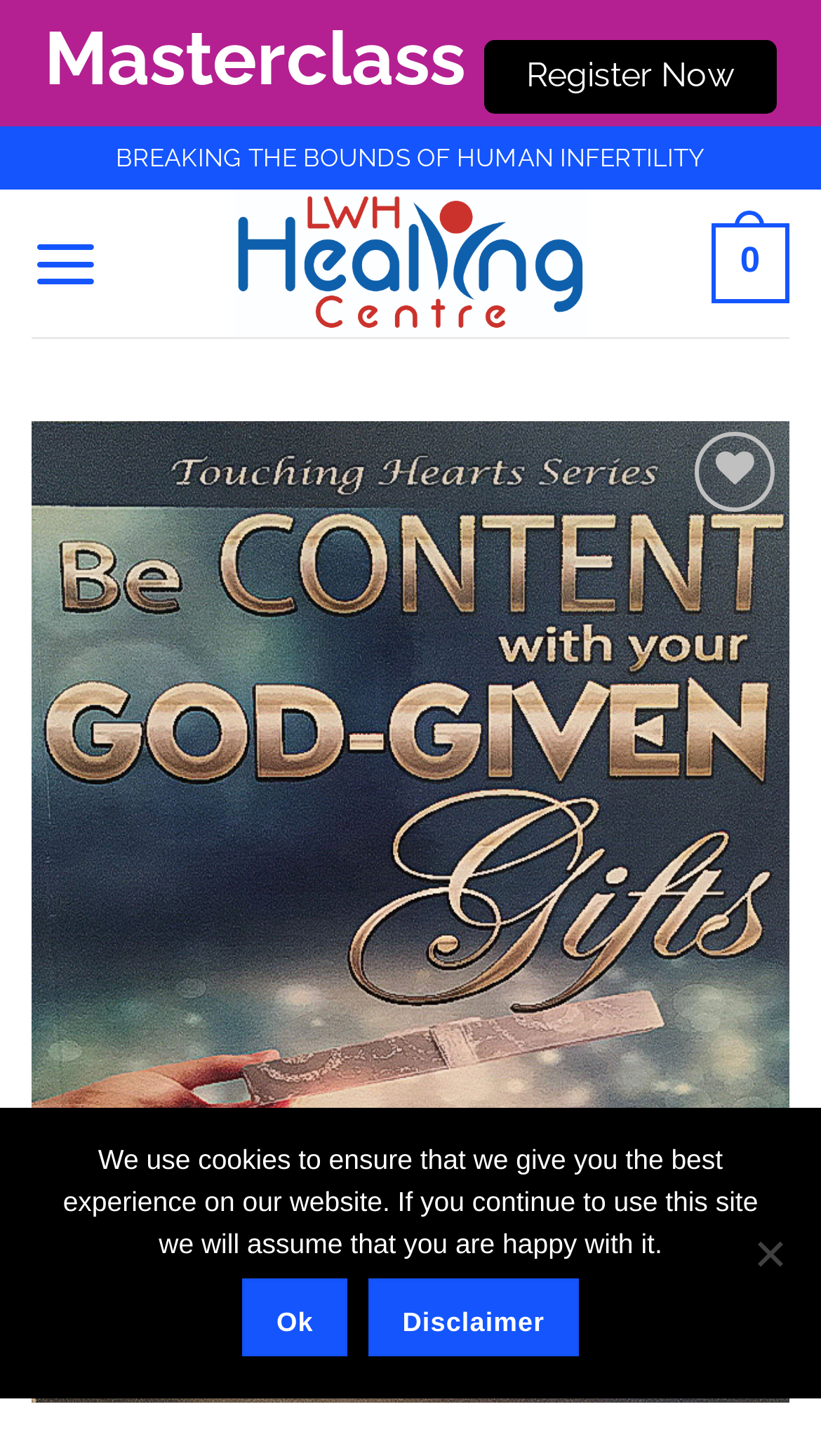Detail the features and information presented on the webpage.

The webpage appears to be a landing page for a masterclass on infertility and conceiving. At the top, there is a heading that reads "Masterclass". Below it, there is a prominent call-to-action button that says "Register Now". 

To the left of the "Register Now" button, there is a static text that reads "BREAKING THE BOUNDS OF HUMAN INFERTILITY" in a larger font size. Below this text, there is a link that says "Help For Infertility And Struggling To Conceive" accompanied by an image with the same description. 

On the top-left corner, there is a menu link that says "Menu" and is currently not expanded. To the right of the menu link, there is a link that says "0". Below this link, there is a button that says "Wishlist" and a link that says "Add to Wishlist". 

At the bottom of the page, there is a cookie notice dialog that is not currently modal. The dialog contains a static text that explains the use of cookies on the website and provides two links: "Ok" to accept the cookies and "Disclaimer" to learn more. There is also a generic element that says "No" at the bottom-right corner of the dialog.